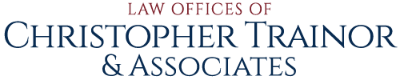Look at the image and write a detailed answer to the question: 
What type of services does the law firm likely specialize in?

The caption implies that the law firm likely specializes in various legal services, including personal injury and accident law, based on the professional and trustworthy image conveyed by the logo.